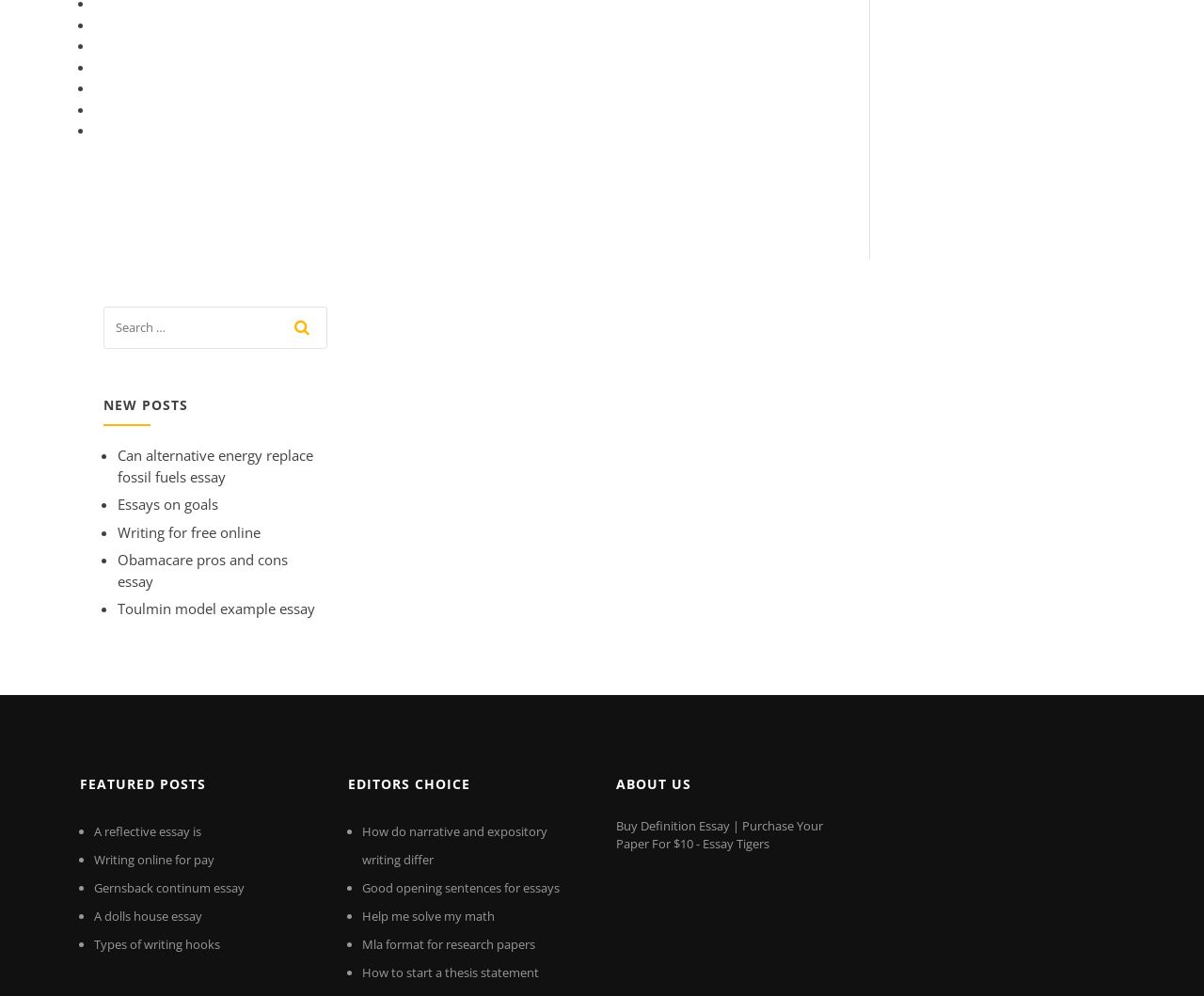Please determine the bounding box coordinates of the element to click in order to execute the following instruction: "click the link 'Writing for free online'". The coordinates should be four float numbers between 0 and 1, specified as [left, top, right, bottom].

[0.098, 0.525, 0.216, 0.544]